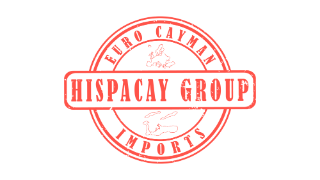Carefully examine the image and provide an in-depth answer to the question: What is the central title of the logo?

The caption highlights that the central title 'HISPACAY GROUP' is boldly displayed, indicating that it is the core focus of the brand.